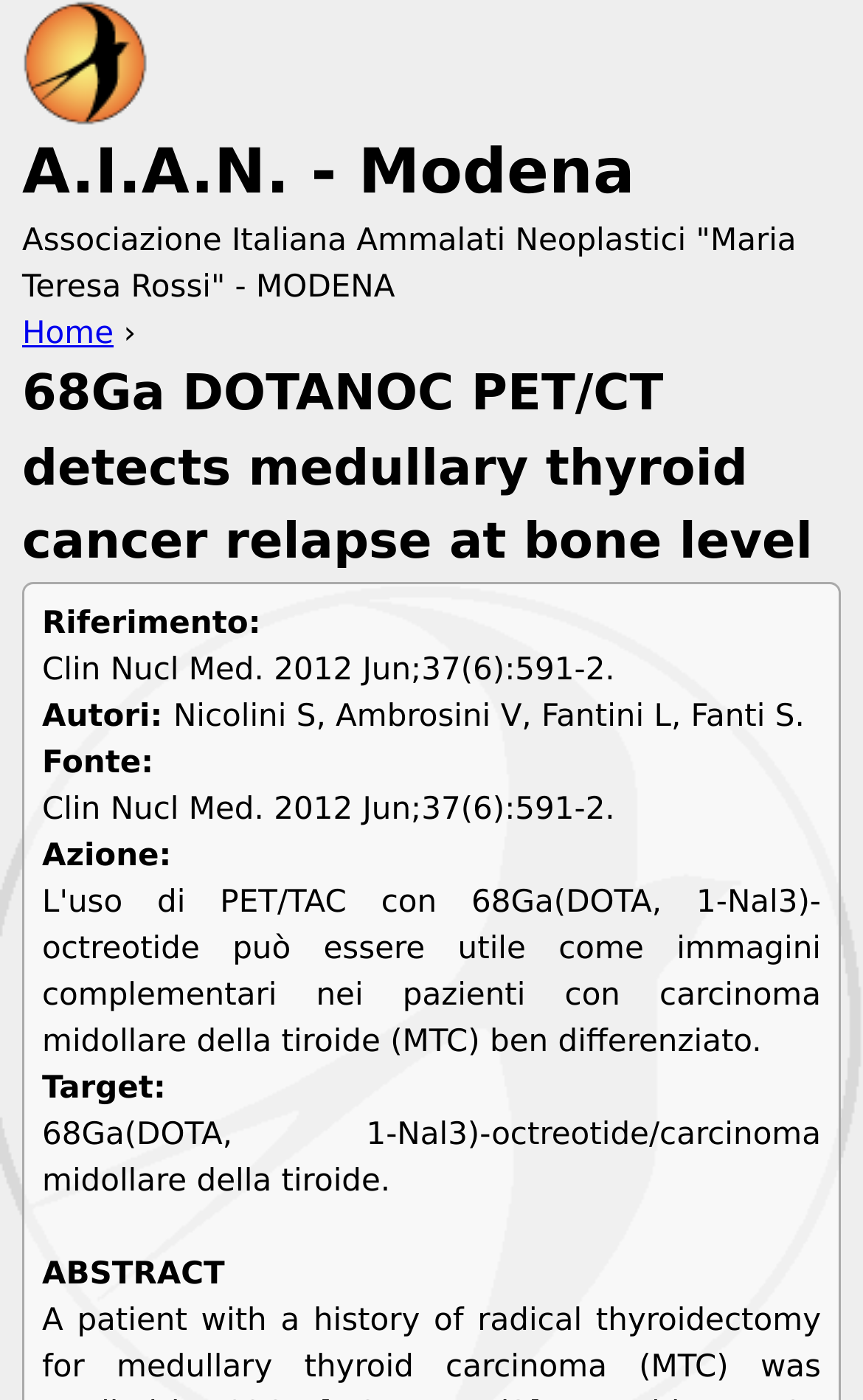Answer the question in one word or a short phrase:
What is the title of the article?

68Ga DOTANOC PET/CT detects medullary thyroid cancer relapse at bone level